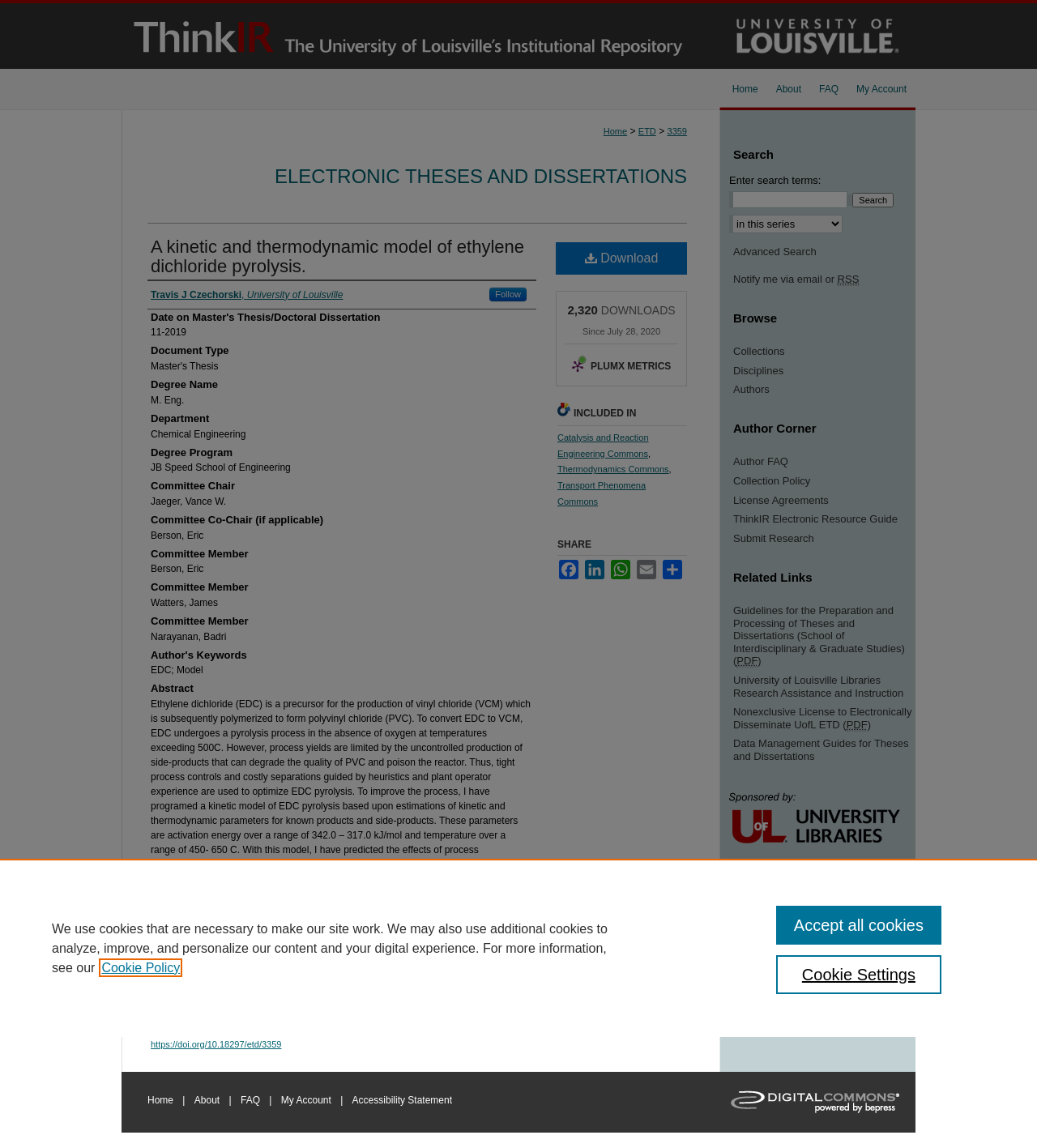Can you determine the bounding box coordinates of the area that needs to be clicked to fulfill the following instruction: "Search for something"?

[0.703, 0.166, 0.817, 0.181]